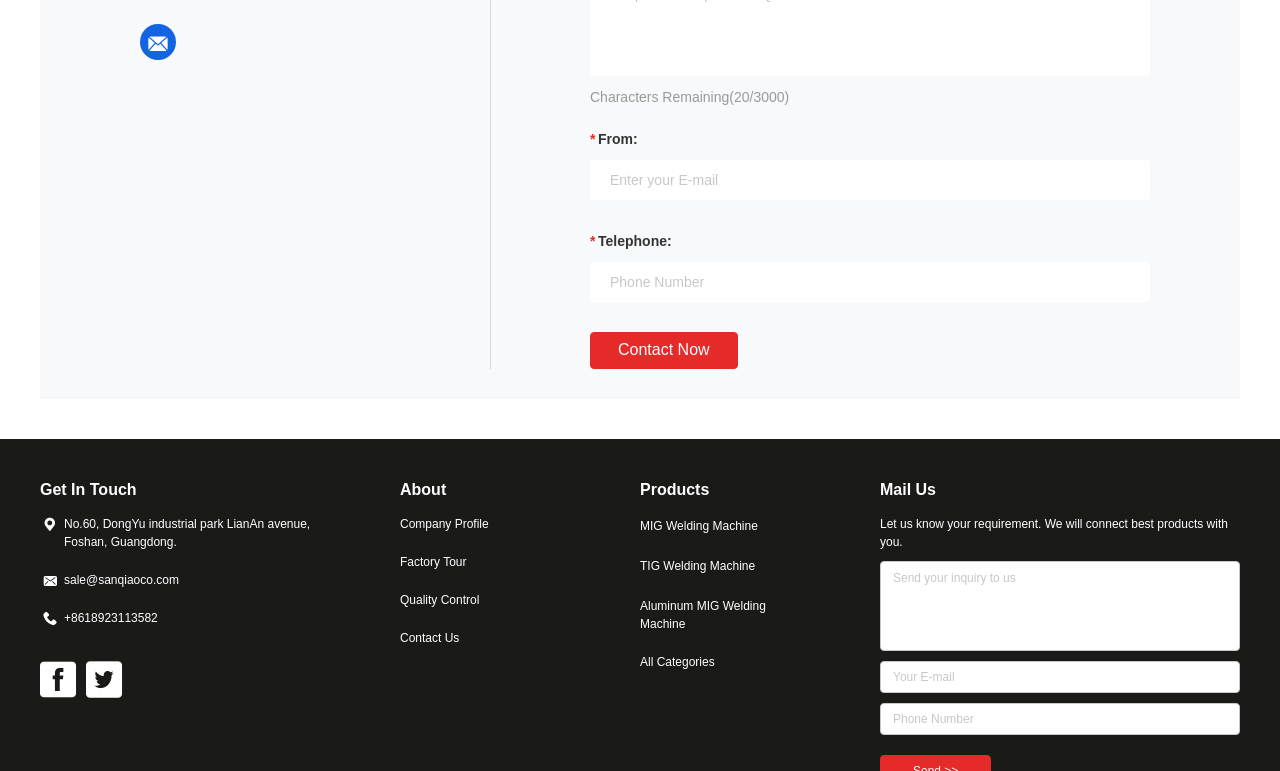What is the maximum number of characters allowed in the 'From:' field?
Look at the image and respond to the question as thoroughly as possible.

The question can be answered by looking at the 'Characters Remaining' text, which shows '20/3000'. This indicates that the maximum number of characters allowed in the 'From:' field is 3000.